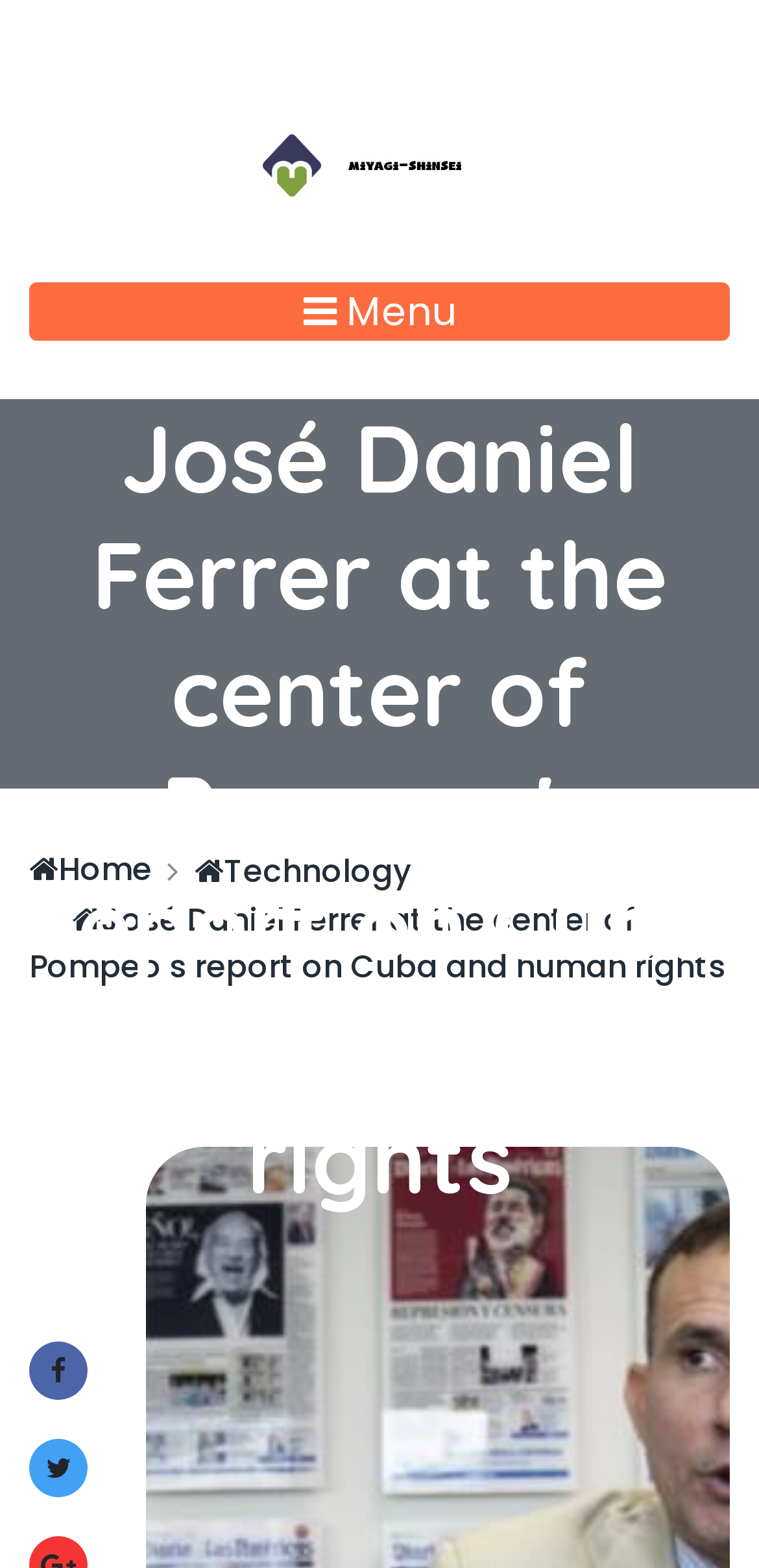Given the description Menu, predict the bounding box coordinates of the UI element. Ensure the coordinates are in the format (top-left x, top-left y, bottom-right x, bottom-right y) and all values are between 0 and 1.

[0.038, 0.18, 0.962, 0.217]